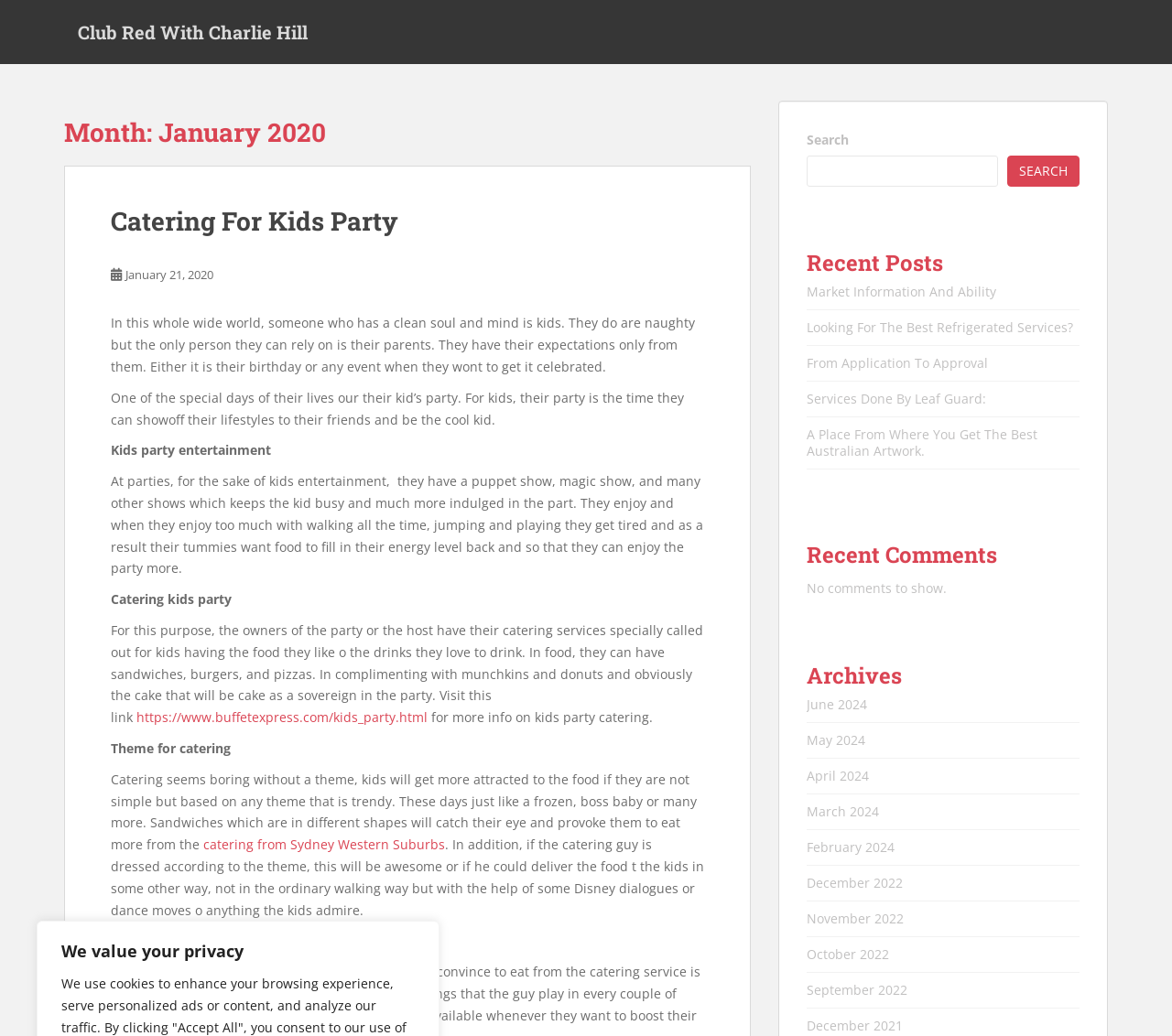Specify the bounding box coordinates of the area to click in order to execute this command: 'Click the 'Club Red With Charlie Hill' link'. The coordinates should consist of four float numbers ranging from 0 to 1, and should be formatted as [left, top, right, bottom].

[0.055, 0.009, 0.274, 0.053]